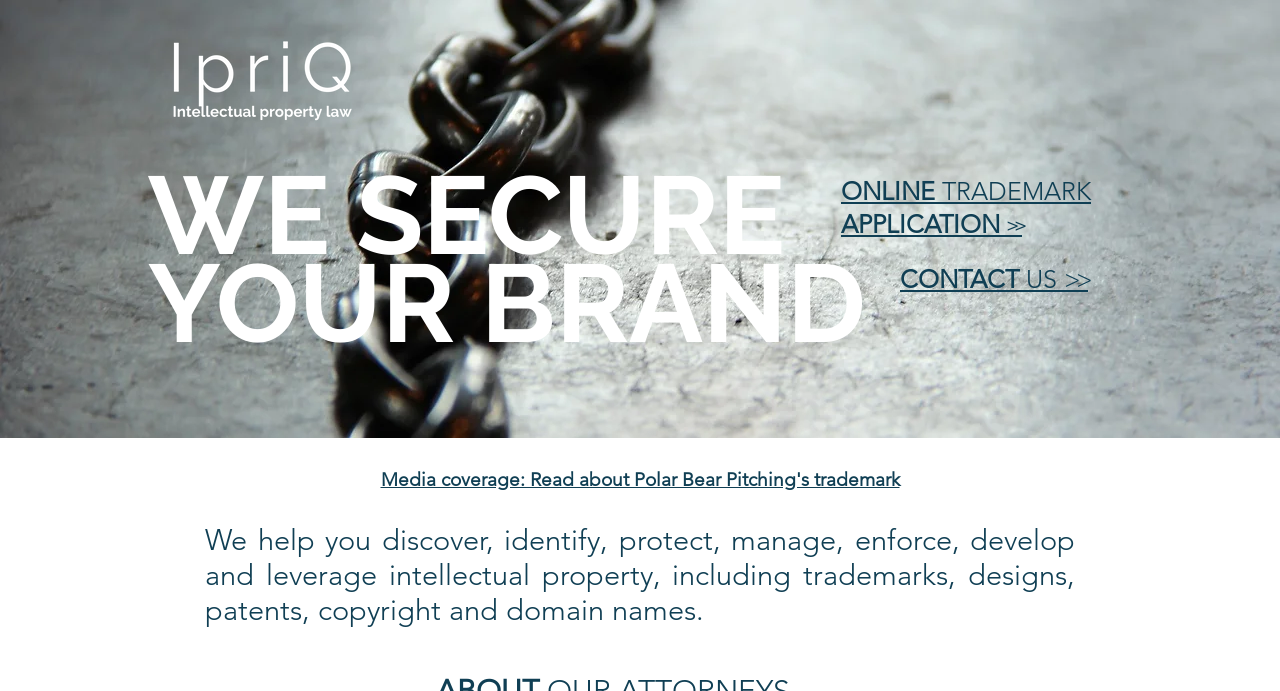Return the bounding box coordinates of the UI element that corresponds to this description: "Carpenters Jobs Redbourn". The coordinates must be given as four float numbers in the range of 0 and 1, [left, top, right, bottom].

None